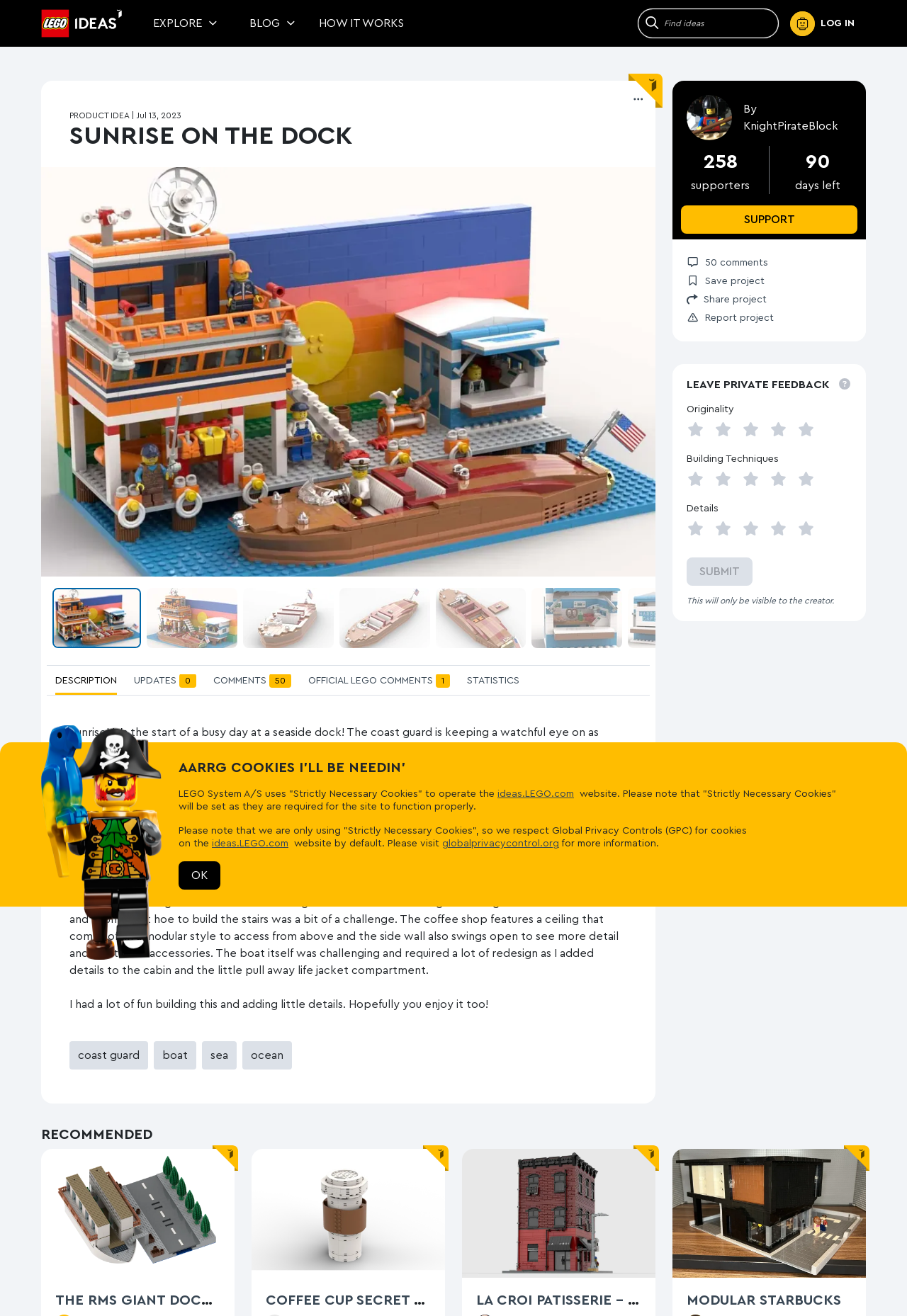Predict the bounding box of the UI element based on this description: "aria-label="Site Search" name="query" placeholder="Find ideas"".

[0.73, 0.007, 0.858, 0.029]